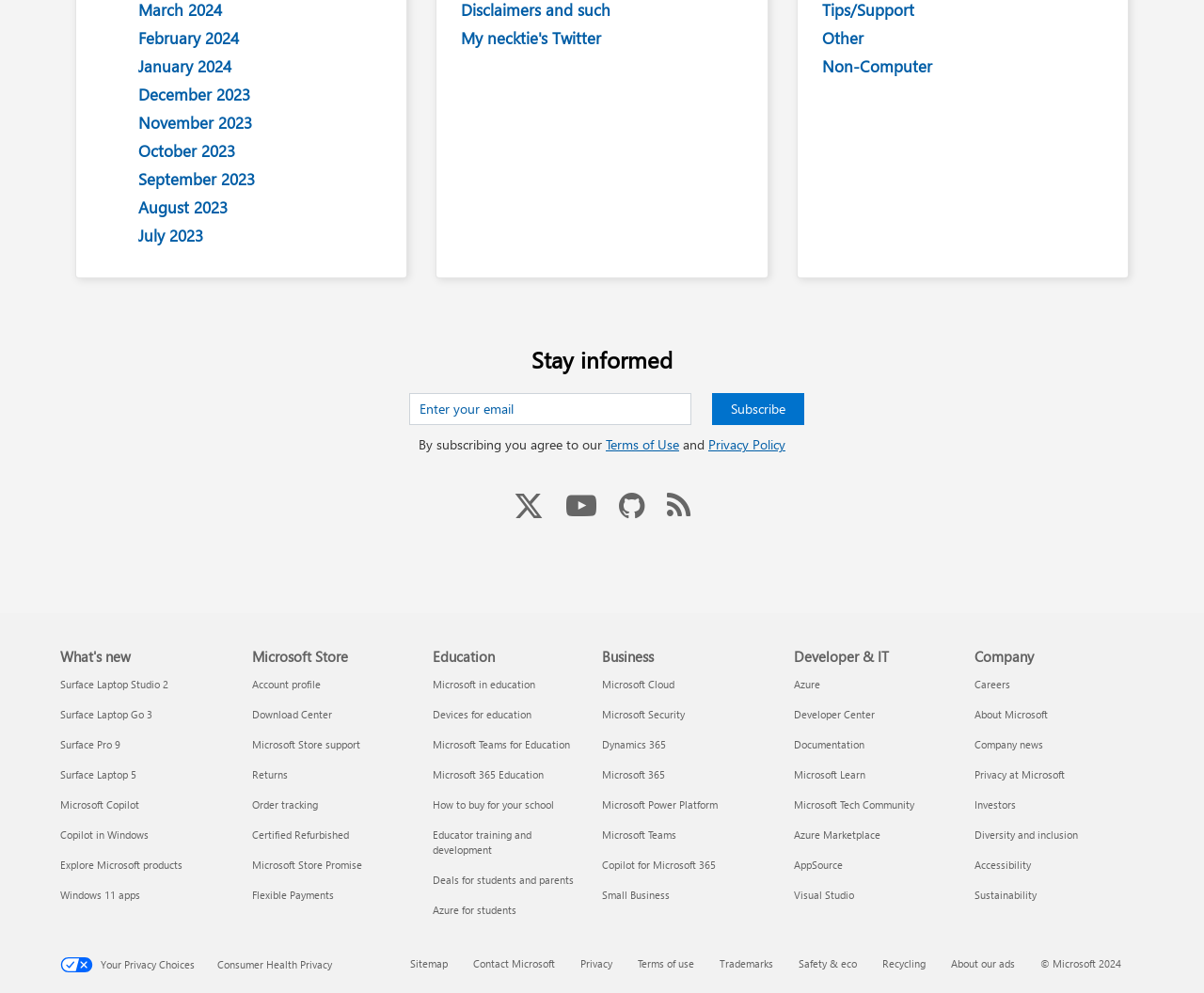Determine the bounding box coordinates of the UI element that matches the following description: "Azure". The coordinates should be four float numbers between 0 and 1 in the format [left, top, right, bottom].

[0.659, 0.682, 0.681, 0.696]